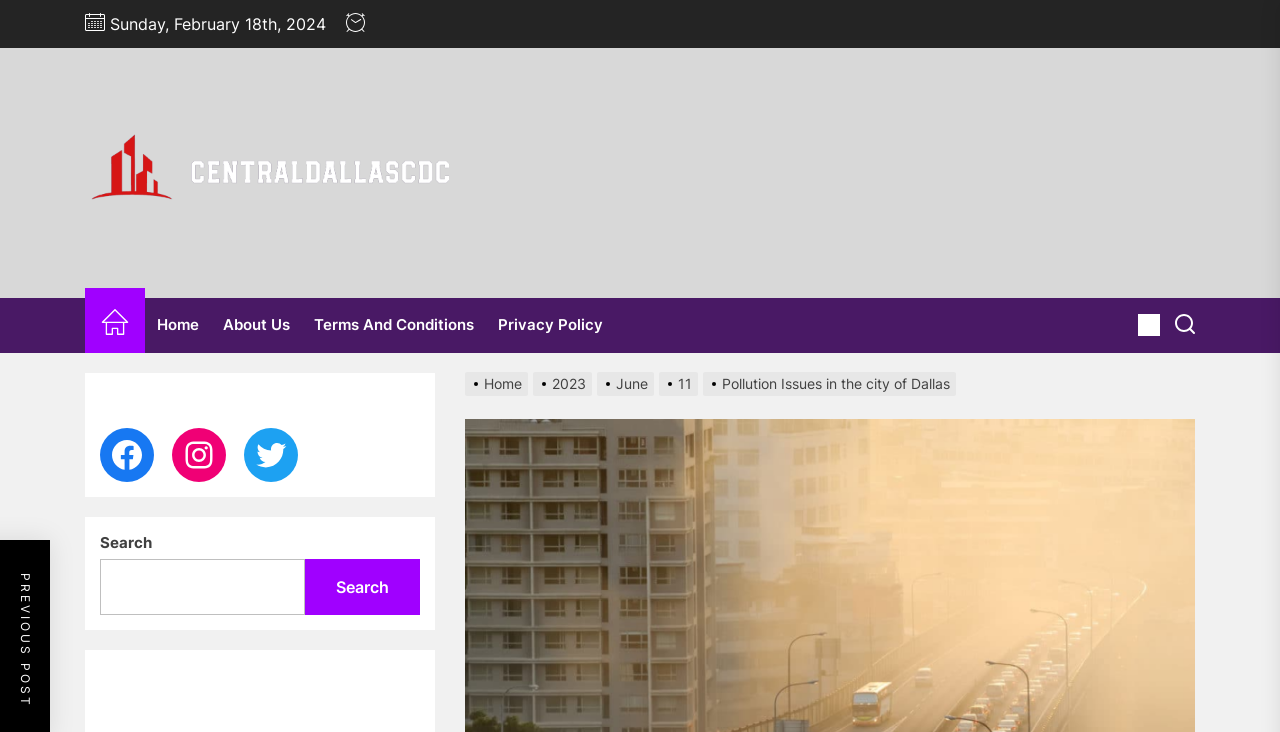Using the description: "Privacy Policy", determine the UI element's bounding box coordinates. Ensure the coordinates are in the format of four float numbers between 0 and 1, i.e., [left, top, right, bottom].

[0.38, 0.408, 0.48, 0.48]